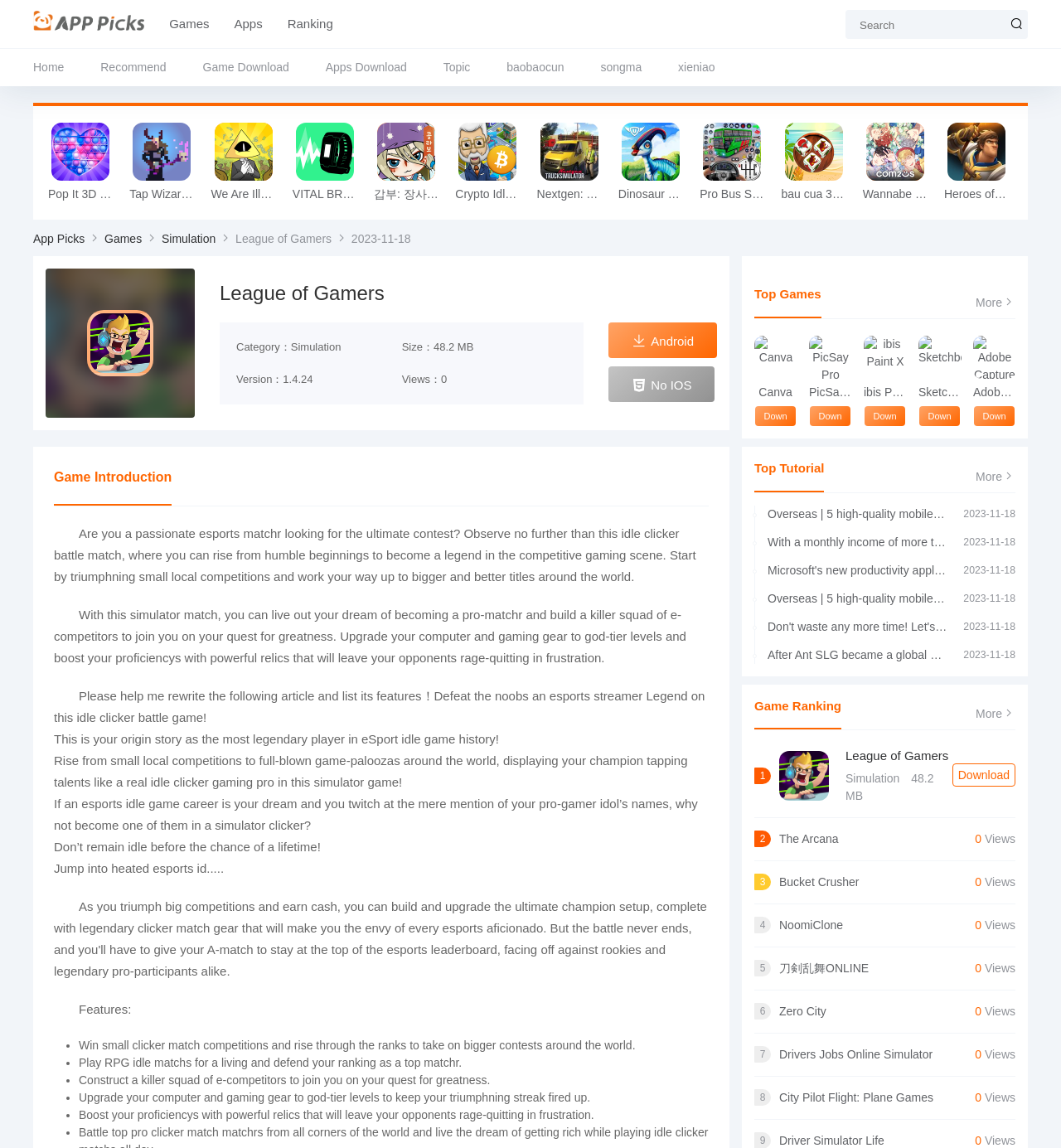Please identify the coordinates of the bounding box for the clickable region that will accomplish this instruction: "Go to Home page".

[0.031, 0.043, 0.06, 0.075]